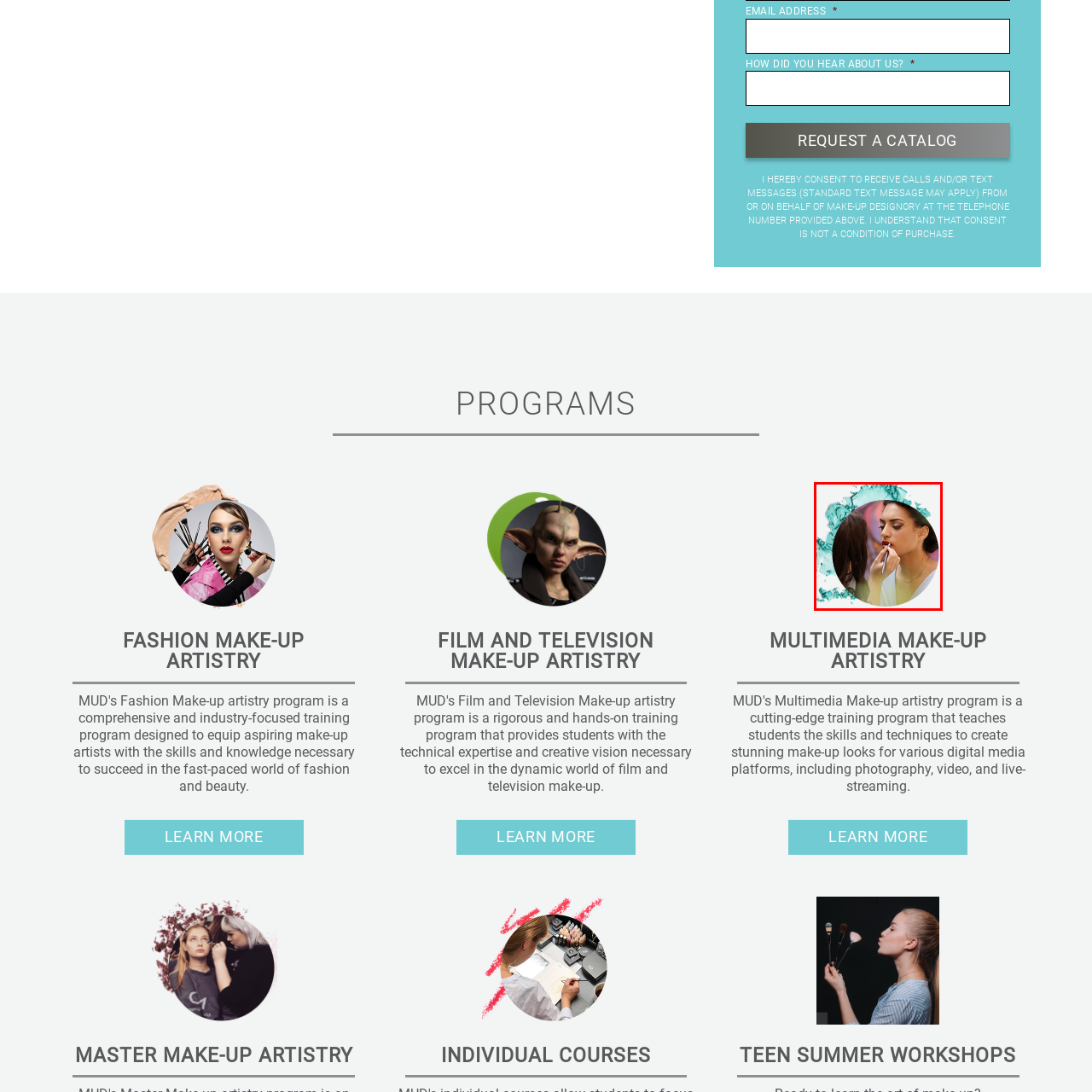Describe in detail the image that is highlighted by the red bounding box.

This image showcases a close-up moment in the art of makeup application, emphasizing the skill and creativity involved in multimedia makeup artistry. A makeup artist is carefully applying a striking lip color on a model, who has an elegantly styled face with bold eye makeup and a serene expression. The background features a soft, colorful abstract design, hinting at the vibrant world of fashion and artistry. The circular frame of the image enhances the focus on the artist's meticulous technique, highlighting the intricate details that define the art of makeup. This visual serves as a captivating glimpse into the transformative power of makeup, resonating with those interested in pursuing a career in the cosmetics industry.